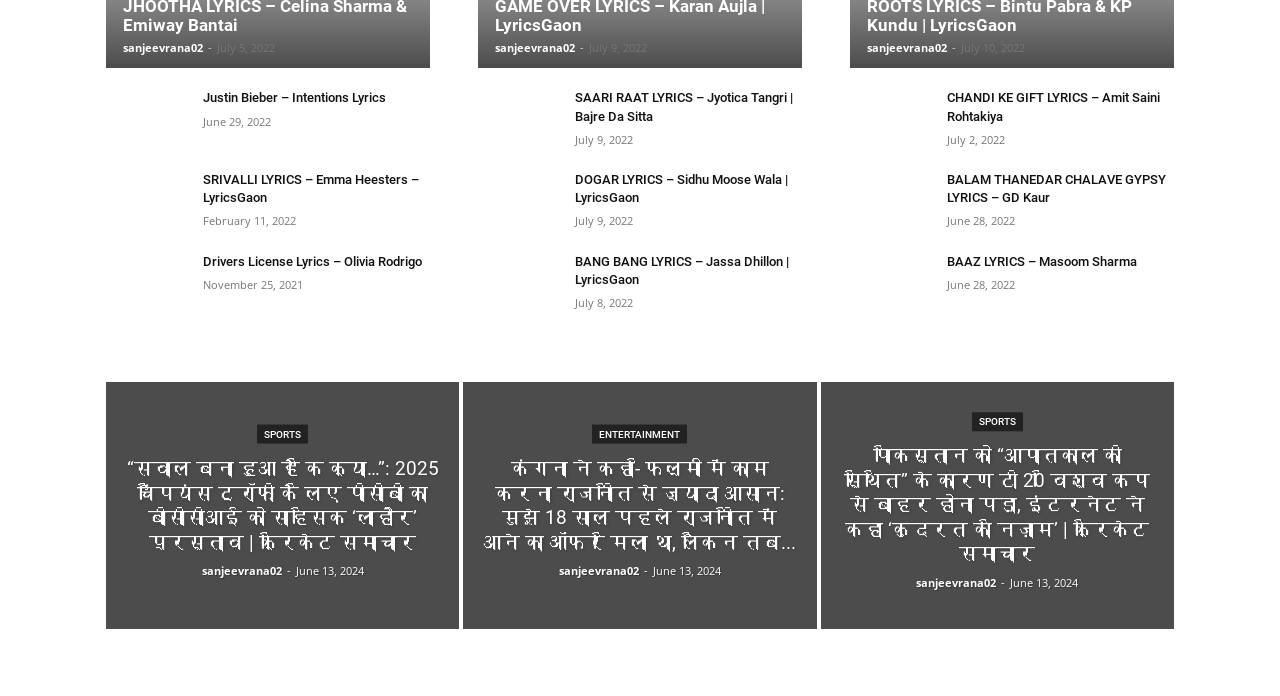Pinpoint the bounding box coordinates of the clickable element needed to complete the instruction: "Click on the 'Get Gentoo!' button". The coordinates should be provided as four float numbers between 0 and 1: [left, top, right, bottom].

None